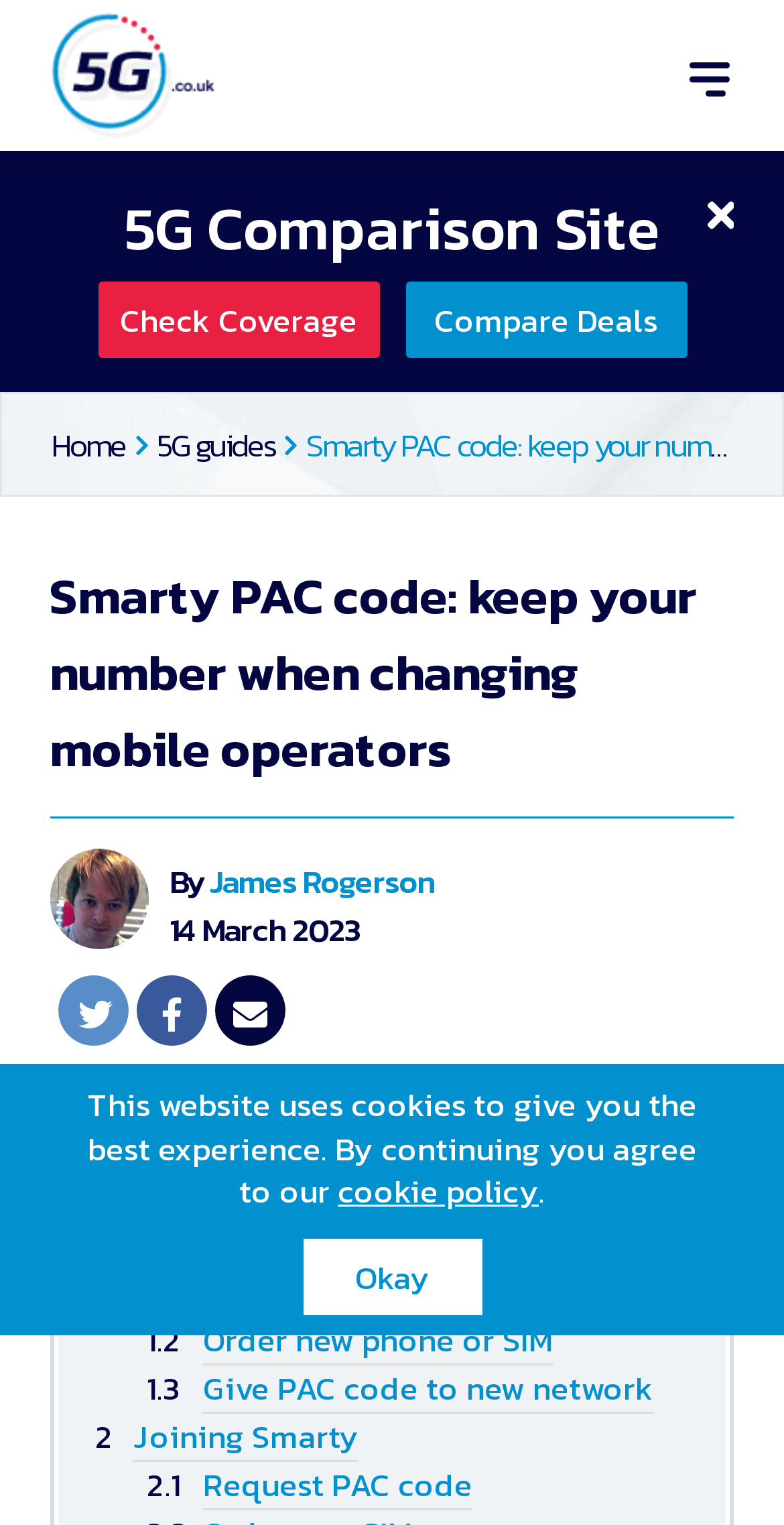Identify the bounding box coordinates of the part that should be clicked to carry out this instruction: "Order new phone or SIM".

[0.259, 0.862, 0.705, 0.895]